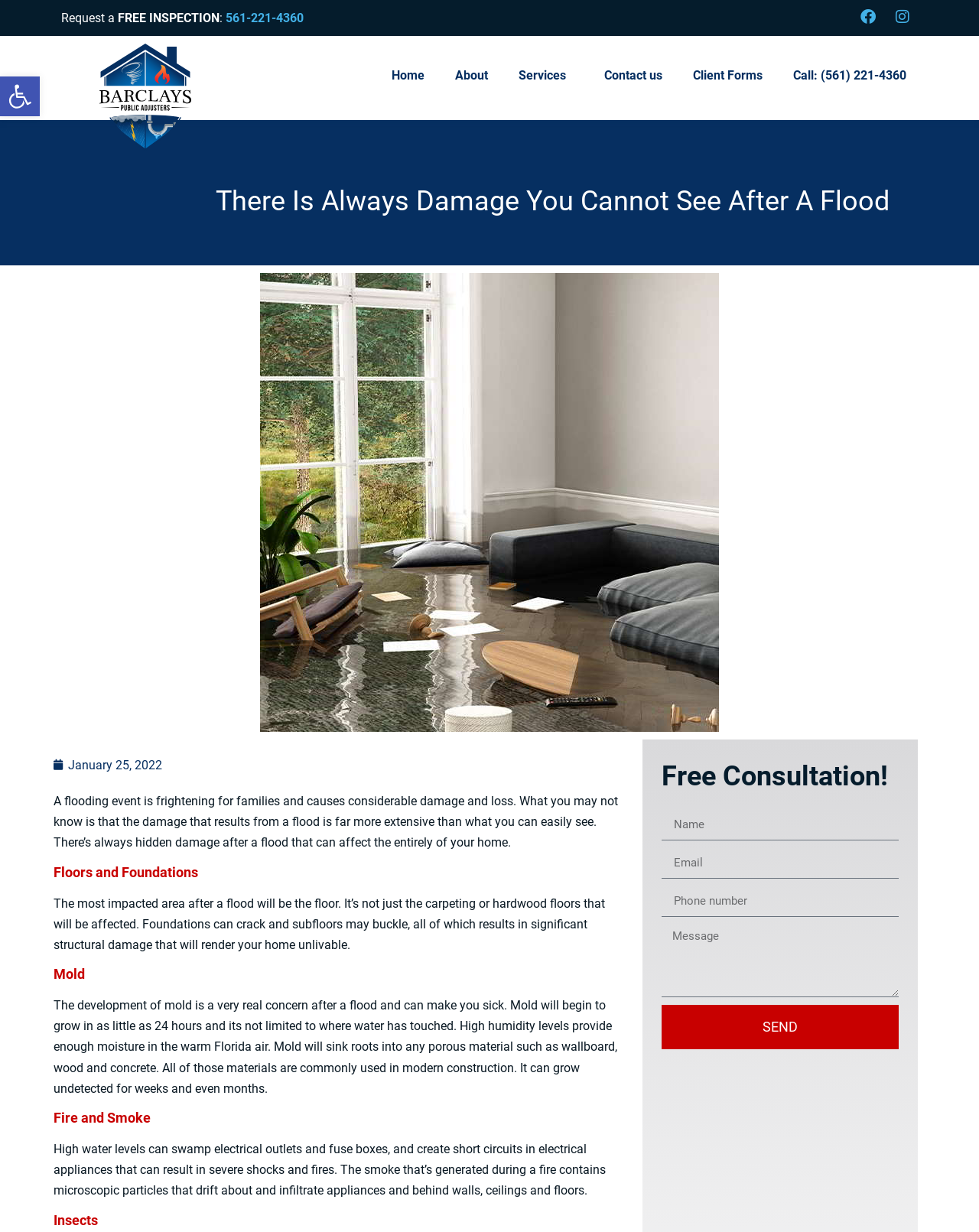Given the description of the UI element: "Send", predict the bounding box coordinates in the form of [left, top, right, bottom], with each value being a float between 0 and 1.

[0.676, 0.815, 0.918, 0.851]